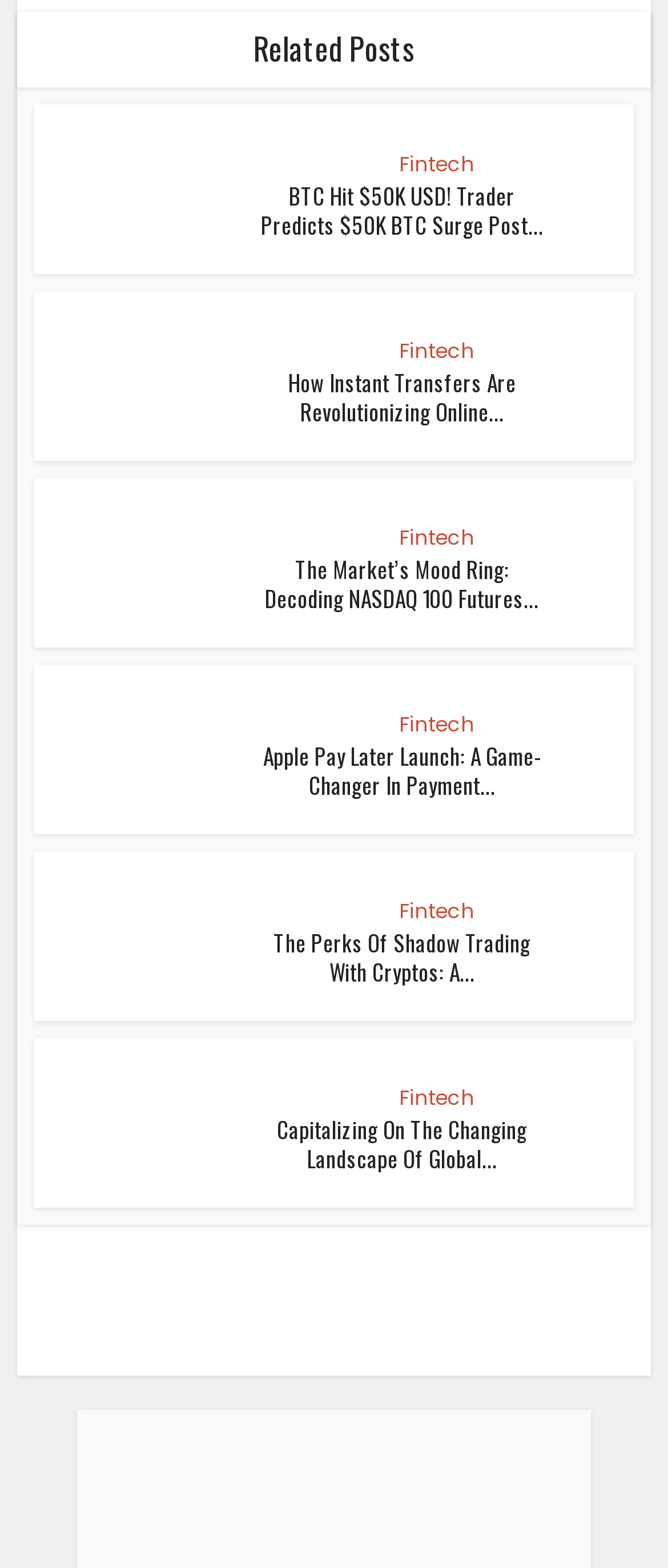Identify the bounding box of the UI component described as: "Load More".

[0.025, 0.803, 0.975, 0.85]